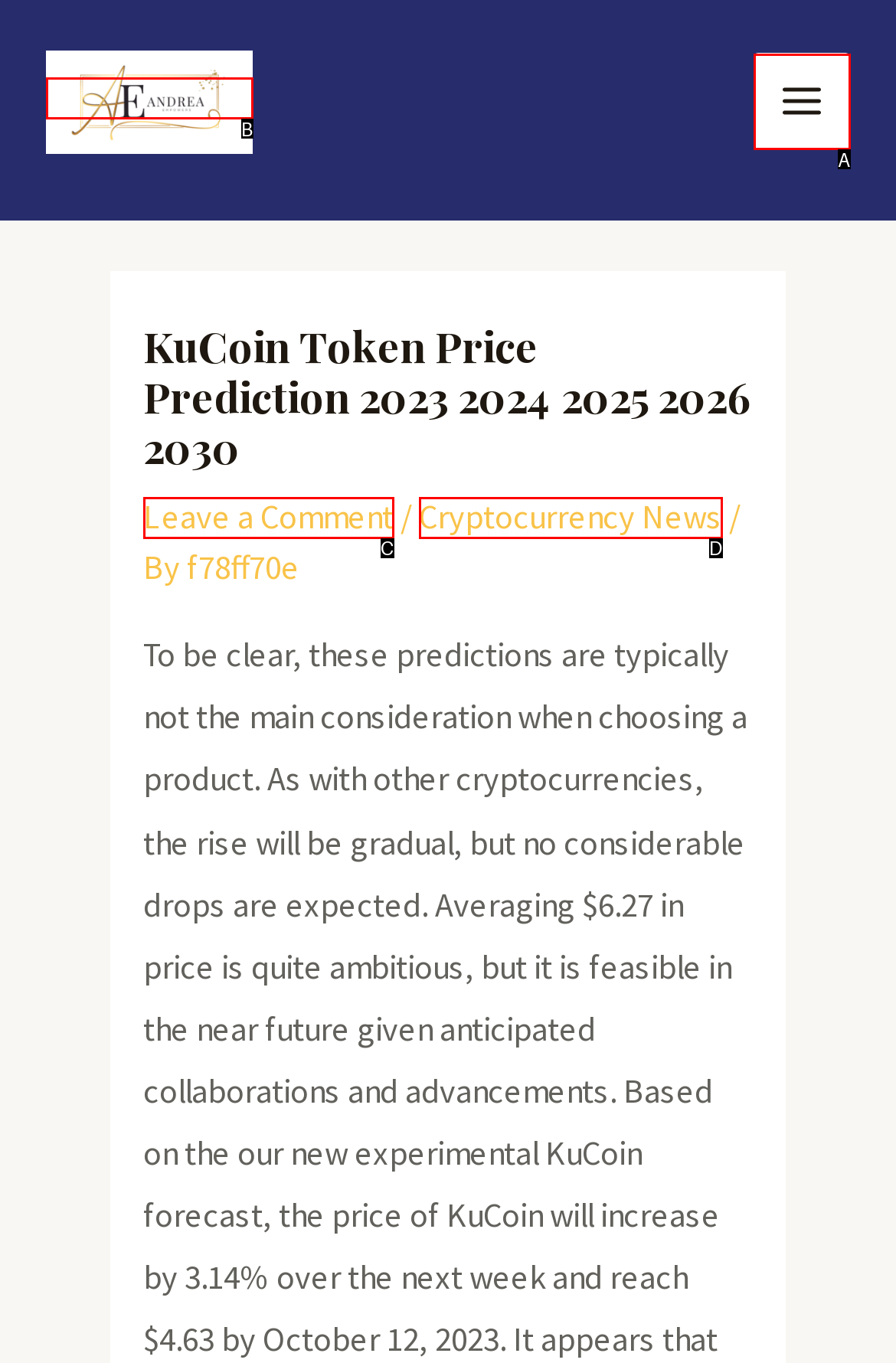Point out the option that aligns with the description: Cryptocurrency News
Provide the letter of the corresponding choice directly.

D